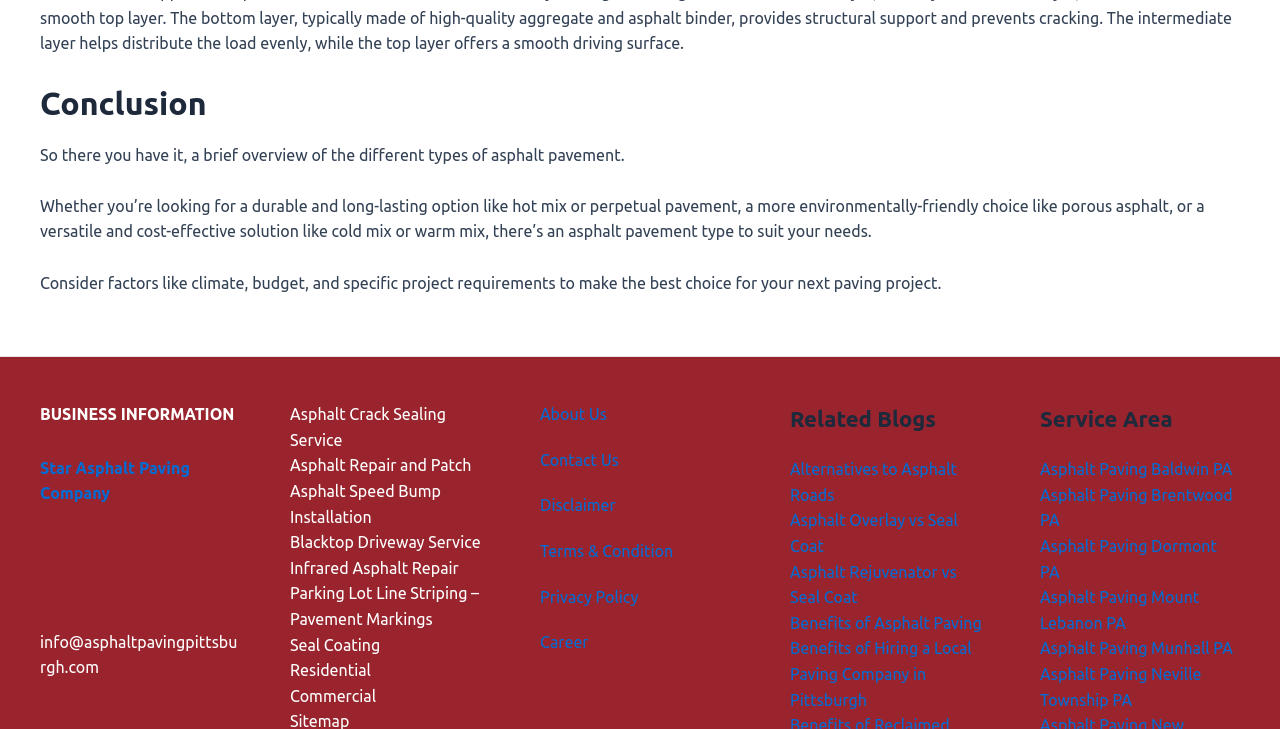What services are offered by the company?
Using the image as a reference, answer with just one word or a short phrase.

Asphalt Crack Sealing, Repair, etc.